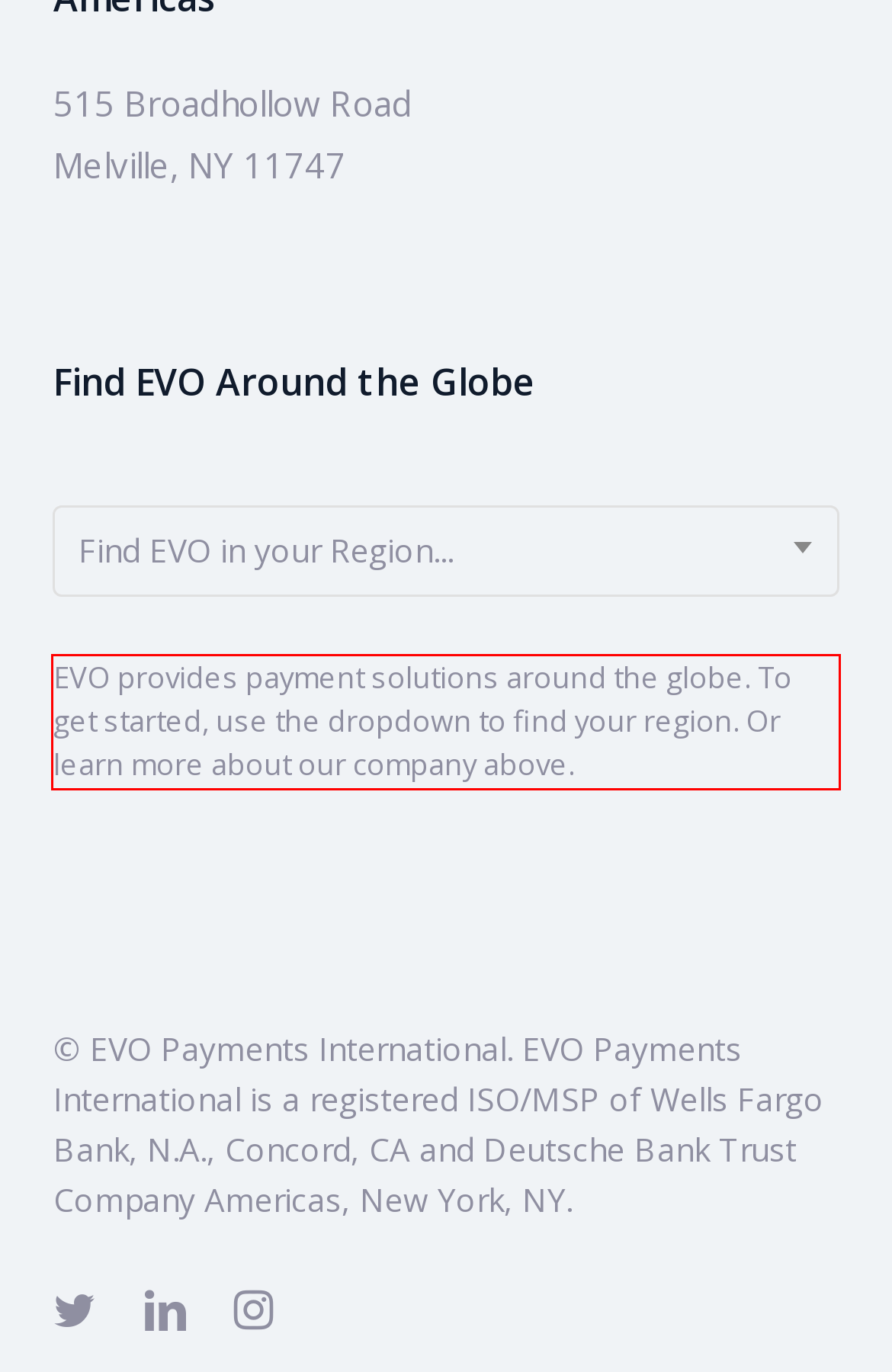From the provided screenshot, extract the text content that is enclosed within the red bounding box.

EVO provides payment solutions around the globe. To get started, use the dropdown to find your region. Or learn more about our company above.